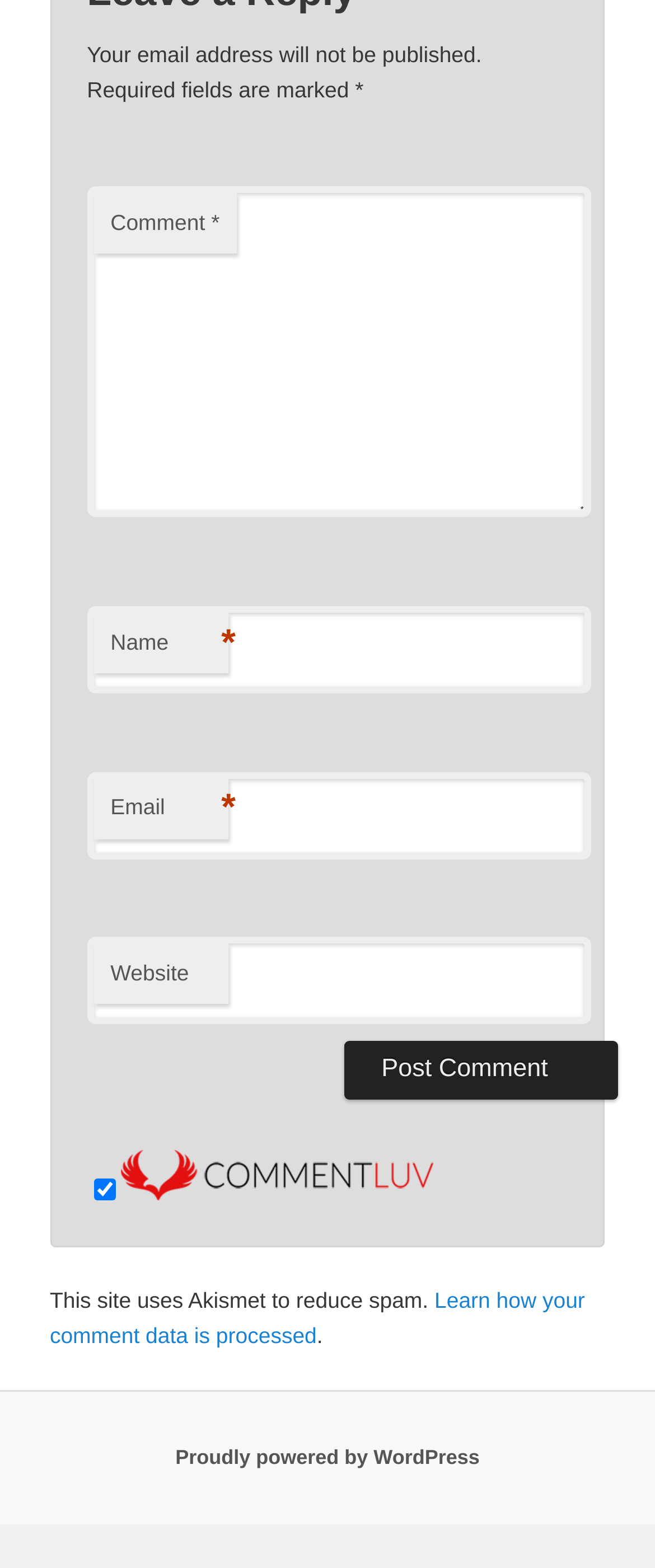What is the label of the button for submitting a comment?
Refer to the image and provide a concise answer in one word or phrase.

Post Comment